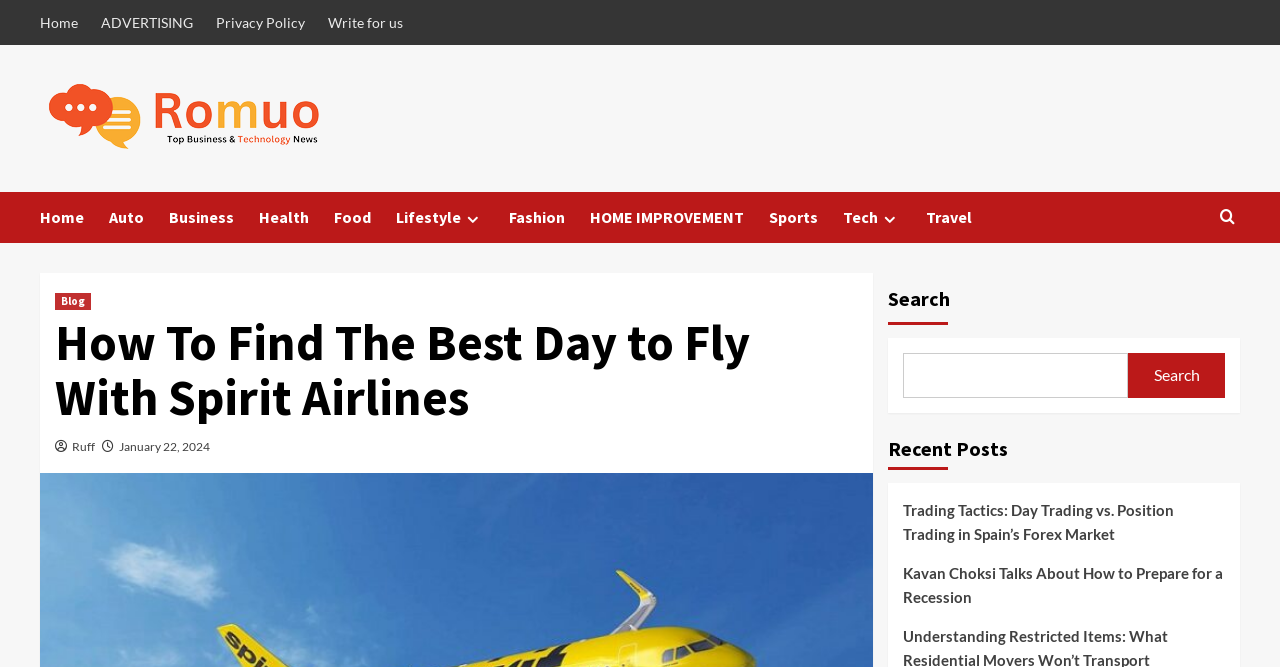Identify the bounding box for the described UI element. Provide the coordinates in (top-left x, top-left y, bottom-right x, bottom-right y) format with values ranging from 0 to 1: Lifestyle

[0.309, 0.288, 0.398, 0.364]